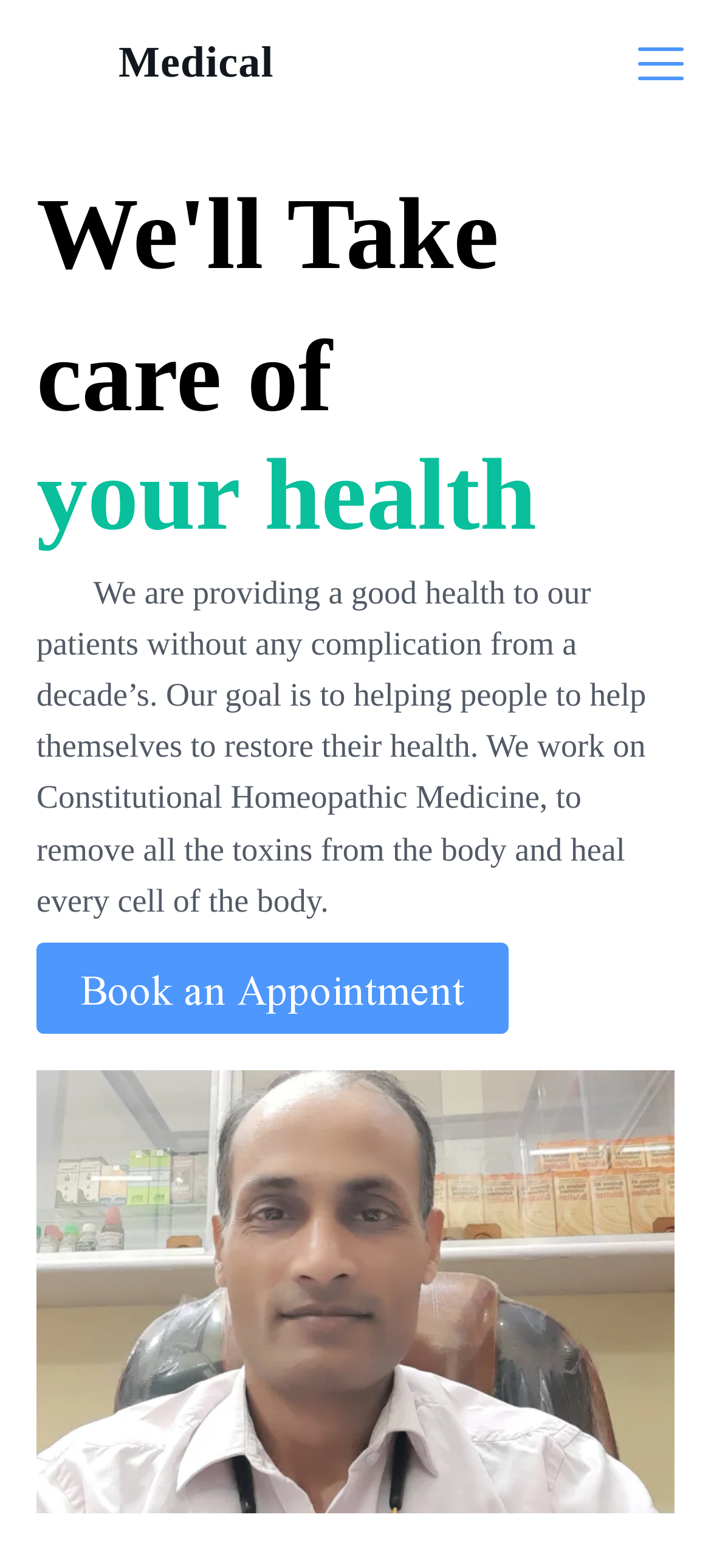Answer the following query concisely with a single word or phrase:
What type of medicine does the doctor practice?

Constitutional Homeopathic Medicine